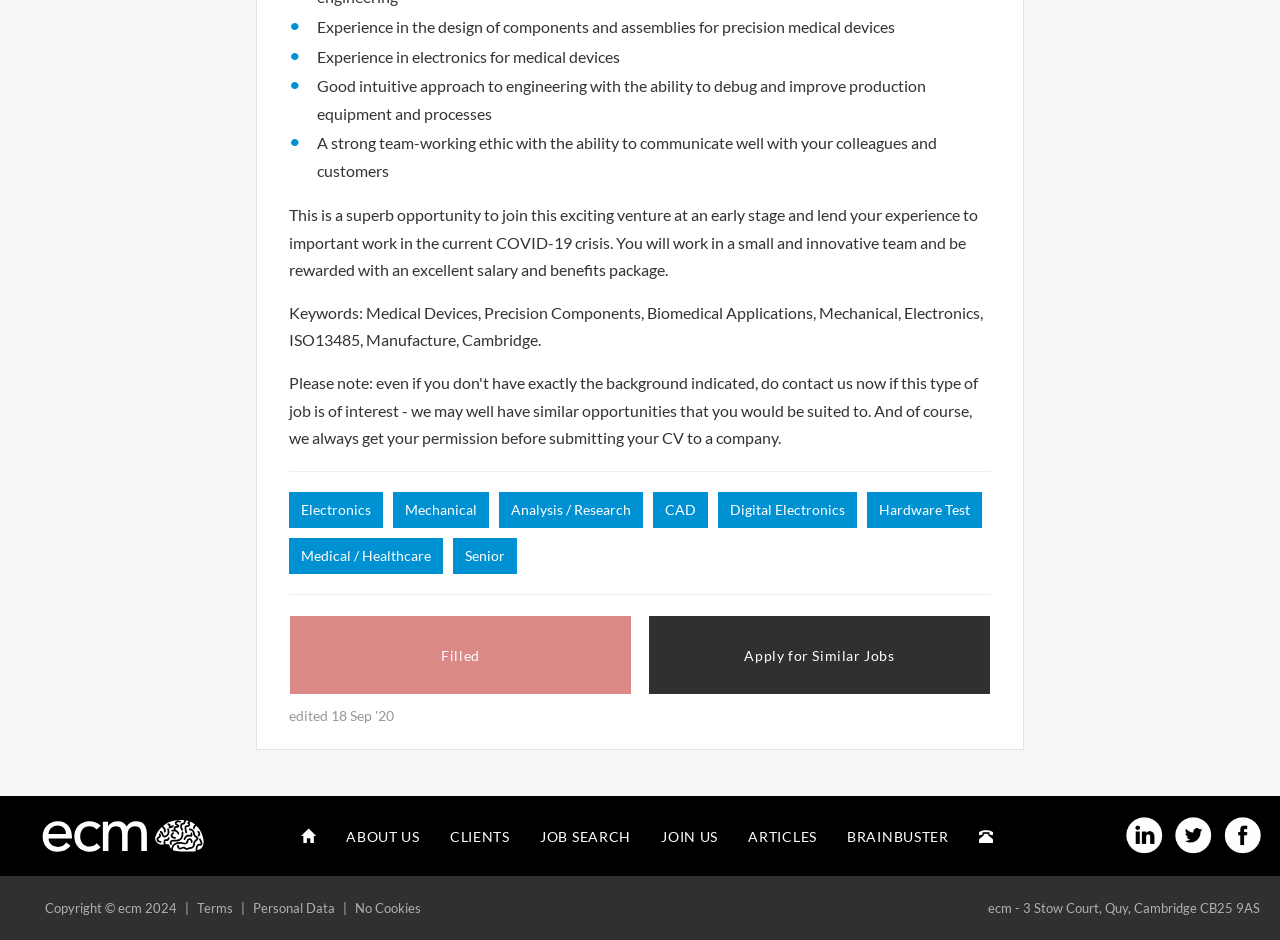Identify the bounding box for the described UI element. Provide the coordinates in (top-left x, top-left y, bottom-right x, bottom-right y) format with values ranging from 0 to 1: Analysis / Research

[0.39, 0.523, 0.502, 0.562]